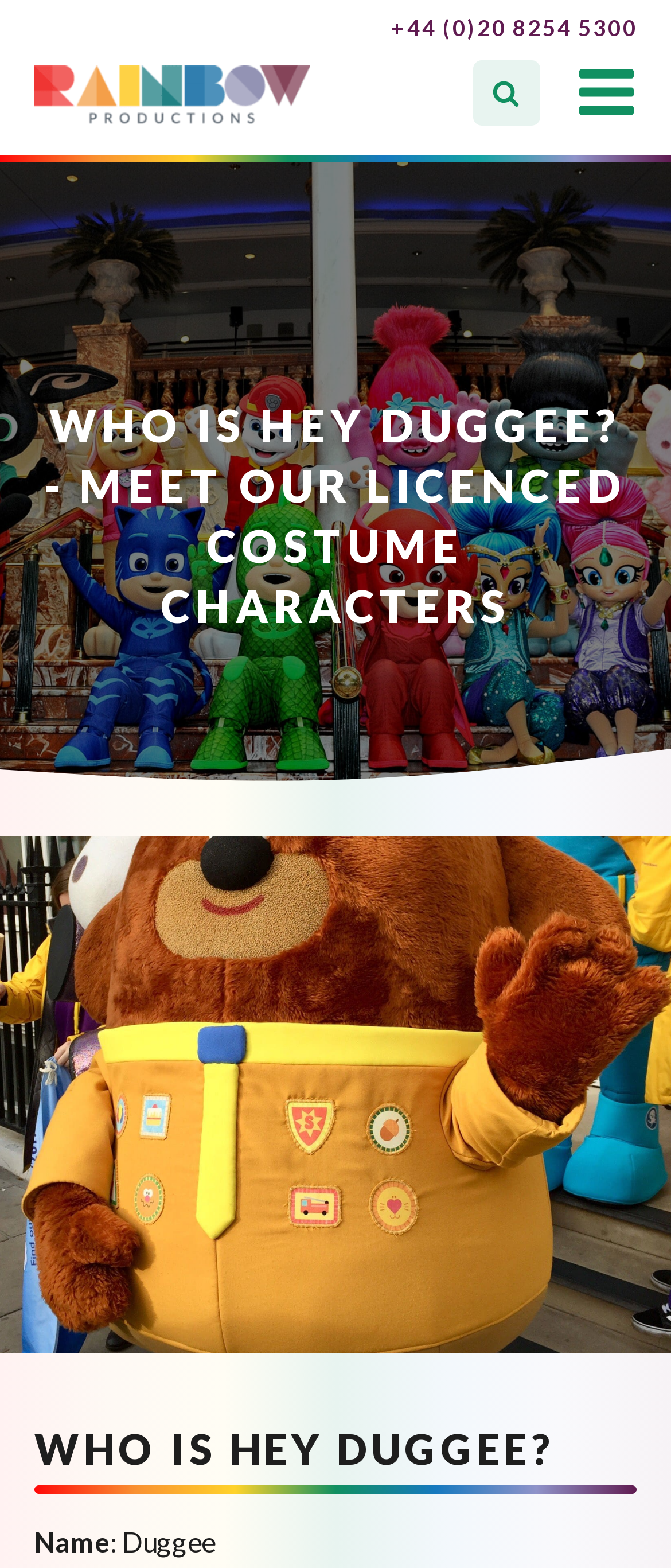Please extract the title of the webpage.

WHO IS HEY DUGGEE? - MEET OUR LICENCED COSTUME CHARACTERS